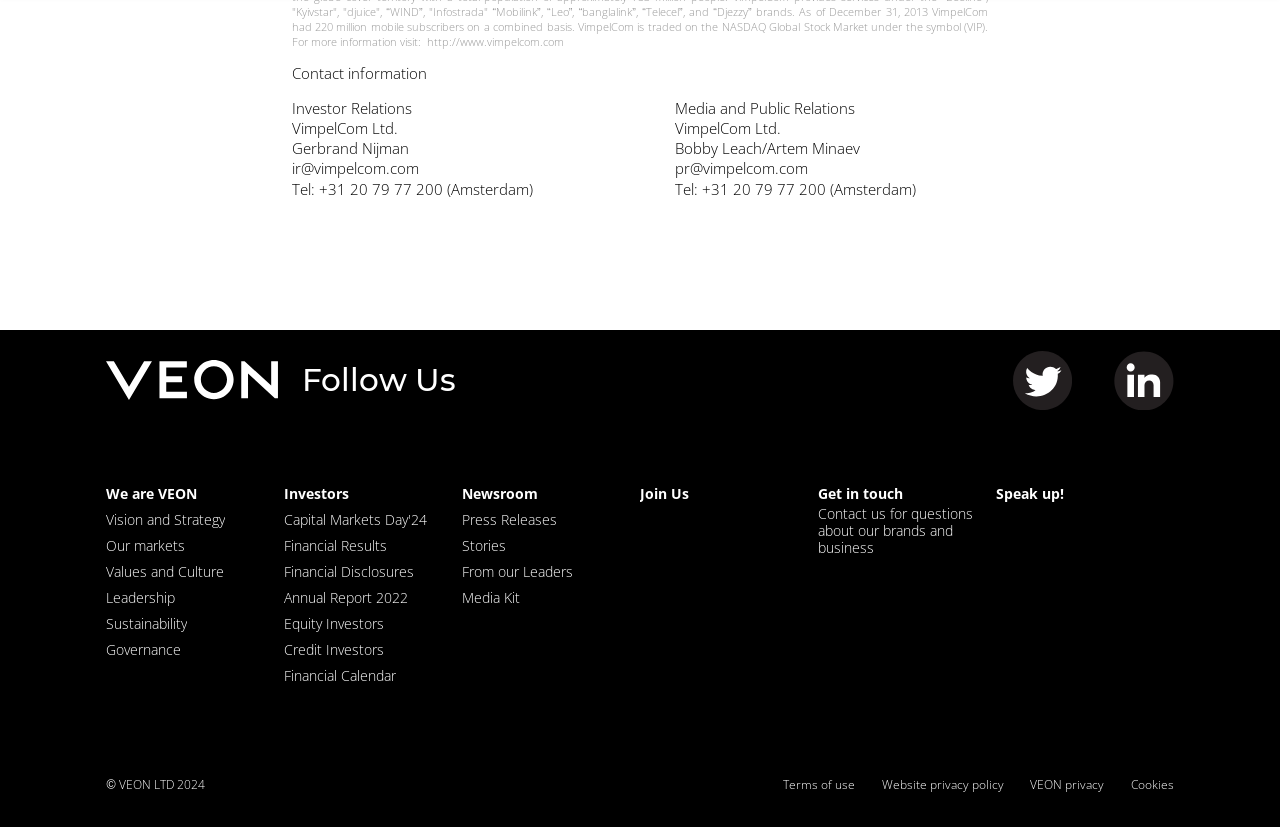What is the contact email for Investor Relations?
Answer the question with a single word or phrase derived from the image.

ir@vimpelcom.com